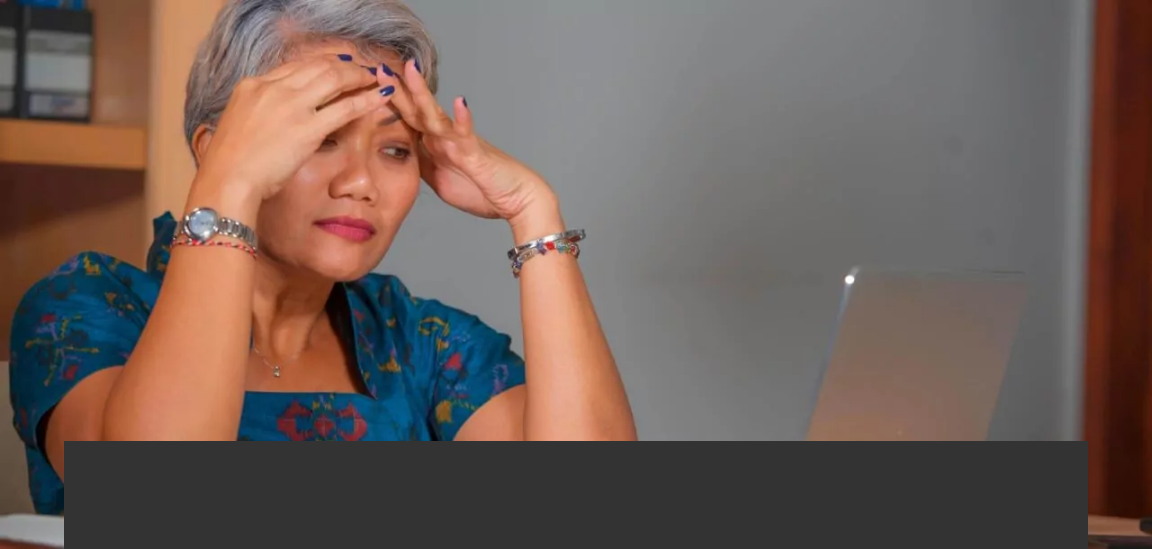Give a detailed account of the elements present in the image.

The image portrays a woman sitting in front of a laptop, visibly distressed. She has short, silver hair and is wearing a colorful blouse. Her expression shows signs of frustration or stress as she holds her head with both hands, suggesting she is dealing with a challenging situation. The background is neutral, allowing her emotional state and the act of using the laptop to remain the focal points. This visual context aligns with discussions about workplace challenges, particularly relating to issues such as bullying, as referenced in the associated text about a course designed to help participants address these concerns effectively.